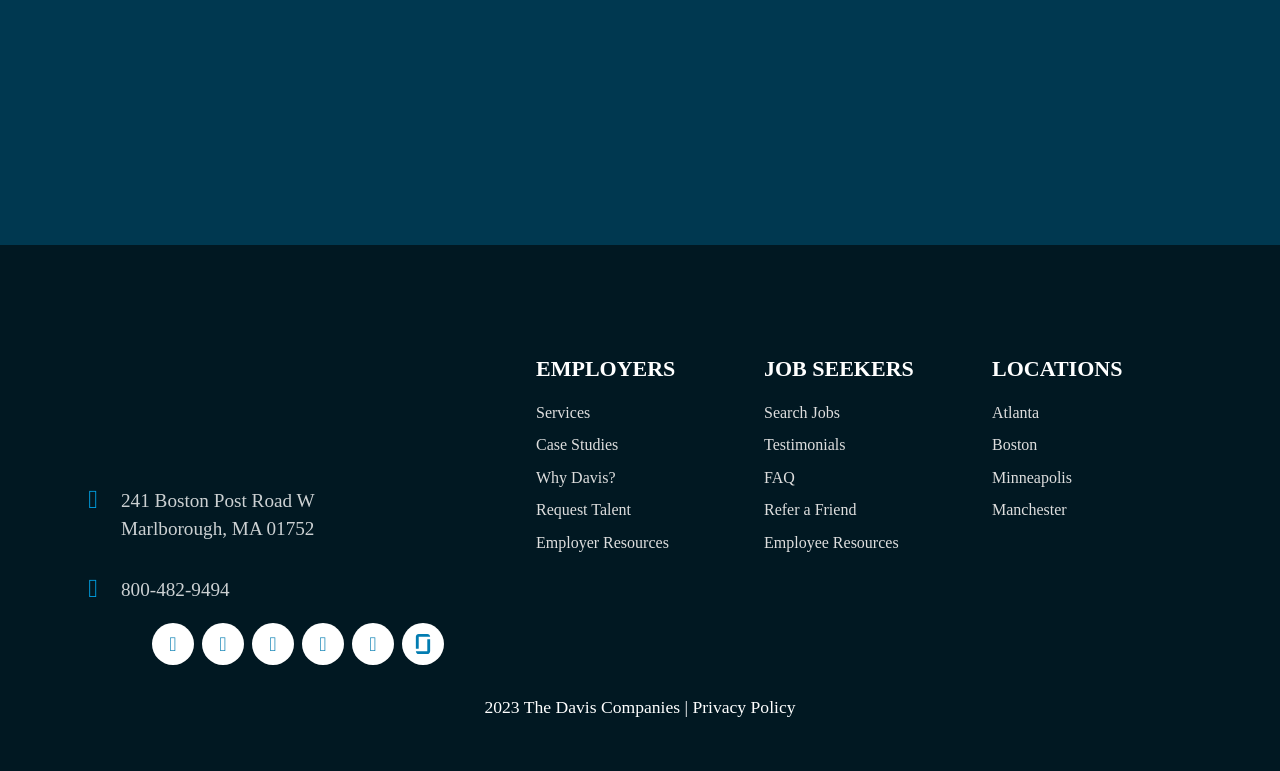Identify the bounding box coordinates of the region that should be clicked to execute the following instruction: "Search for jobs".

[0.597, 0.523, 0.759, 0.546]